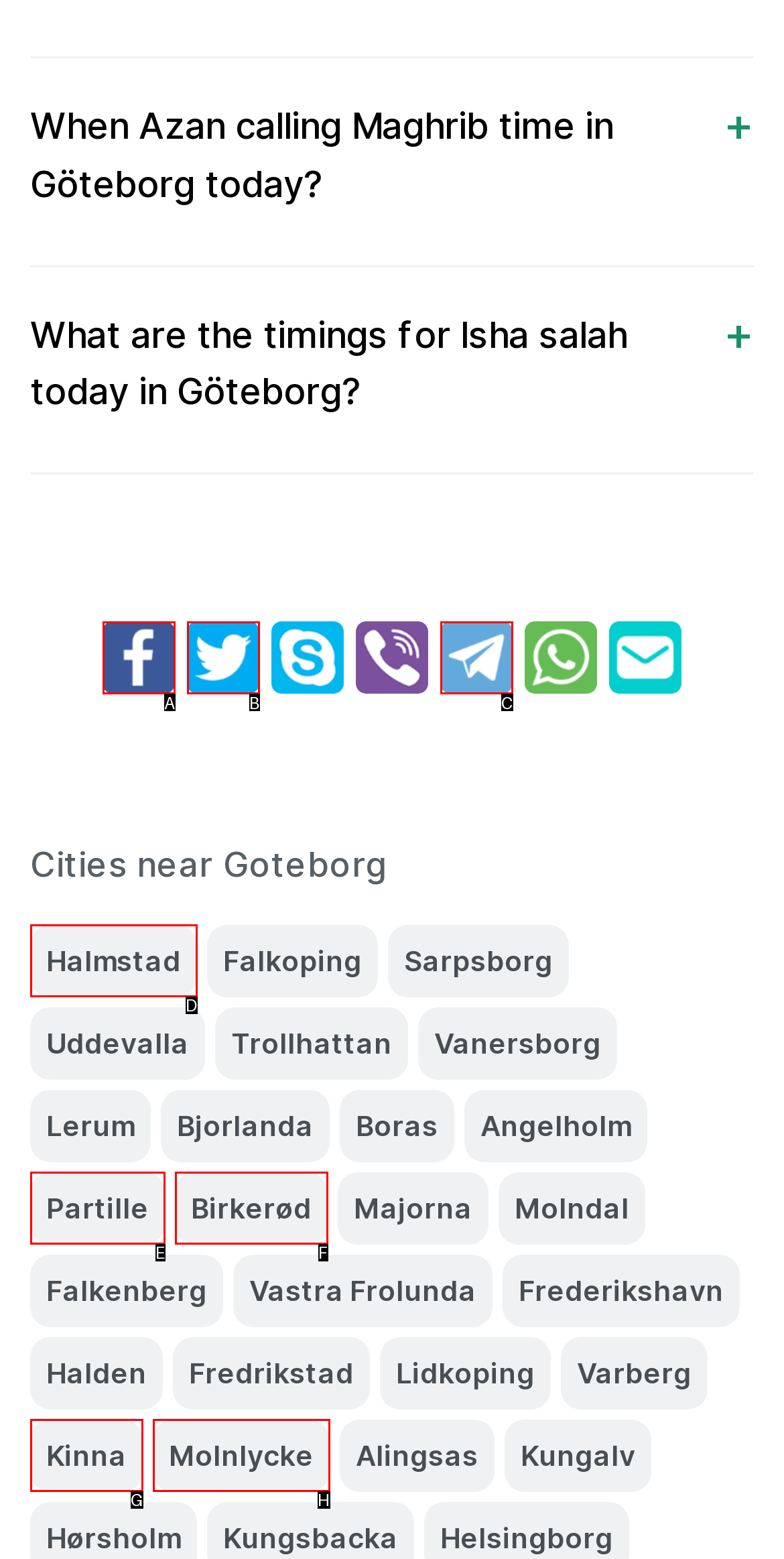Determine which HTML element best suits the description: Twitter. Reply with the letter of the matching option.

B